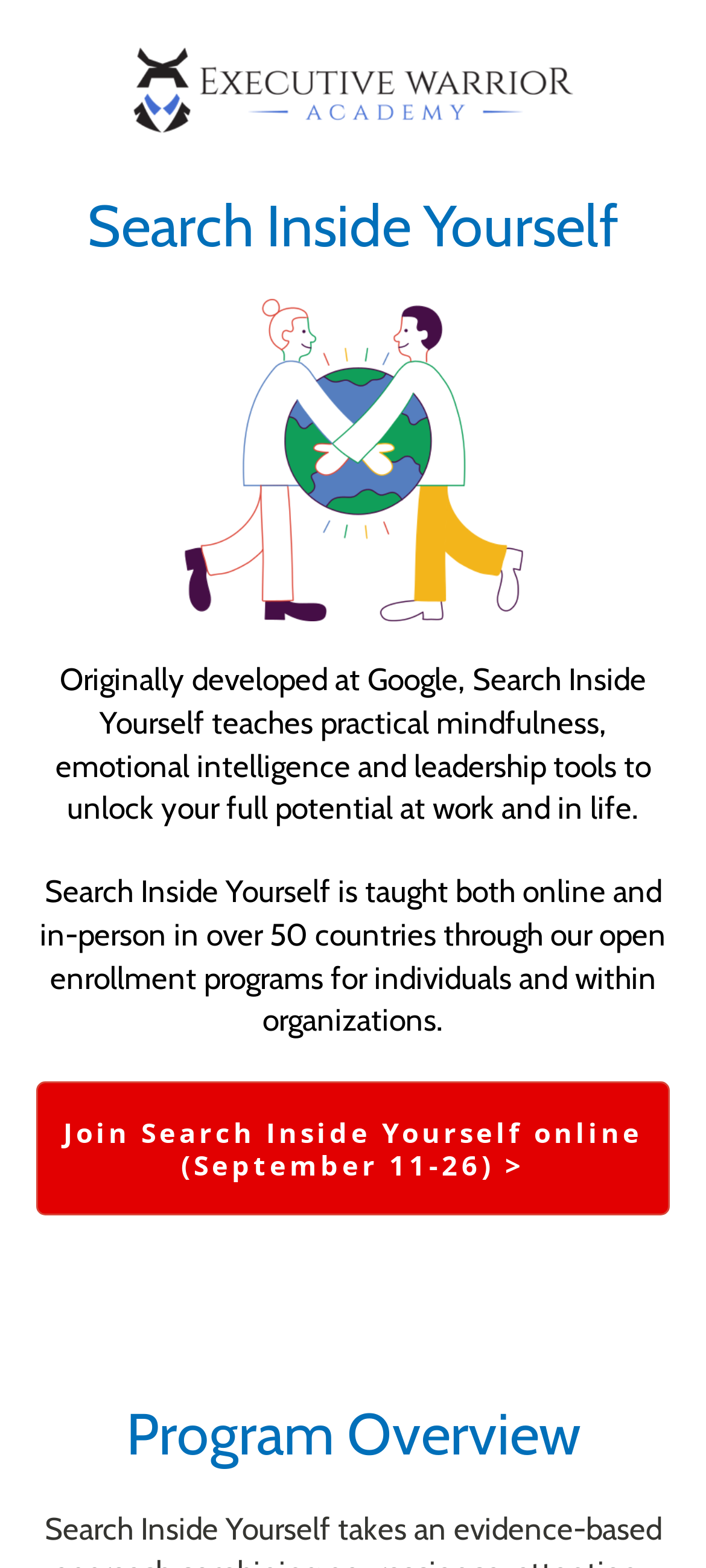What is the name of the program?
Based on the screenshot, provide a one-word or short-phrase response.

Search Inside Yourself